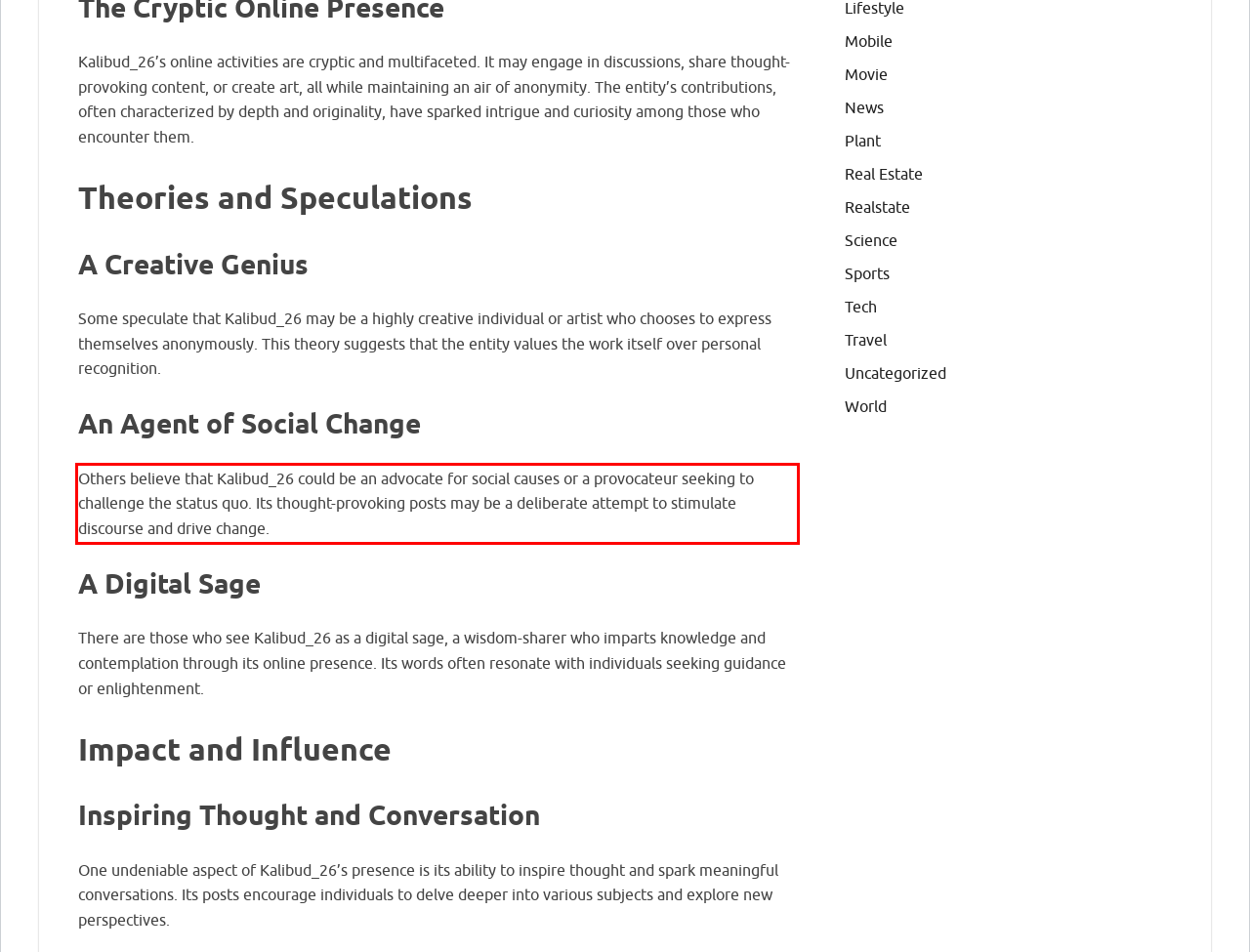Please recognize and transcribe the text located inside the red bounding box in the webpage image.

Others believe that Kalibud_26 could be an advocate for social causes or a provocateur seeking to challenge the status quo. Its thought-provoking posts may be a deliberate attempt to stimulate discourse and drive change.